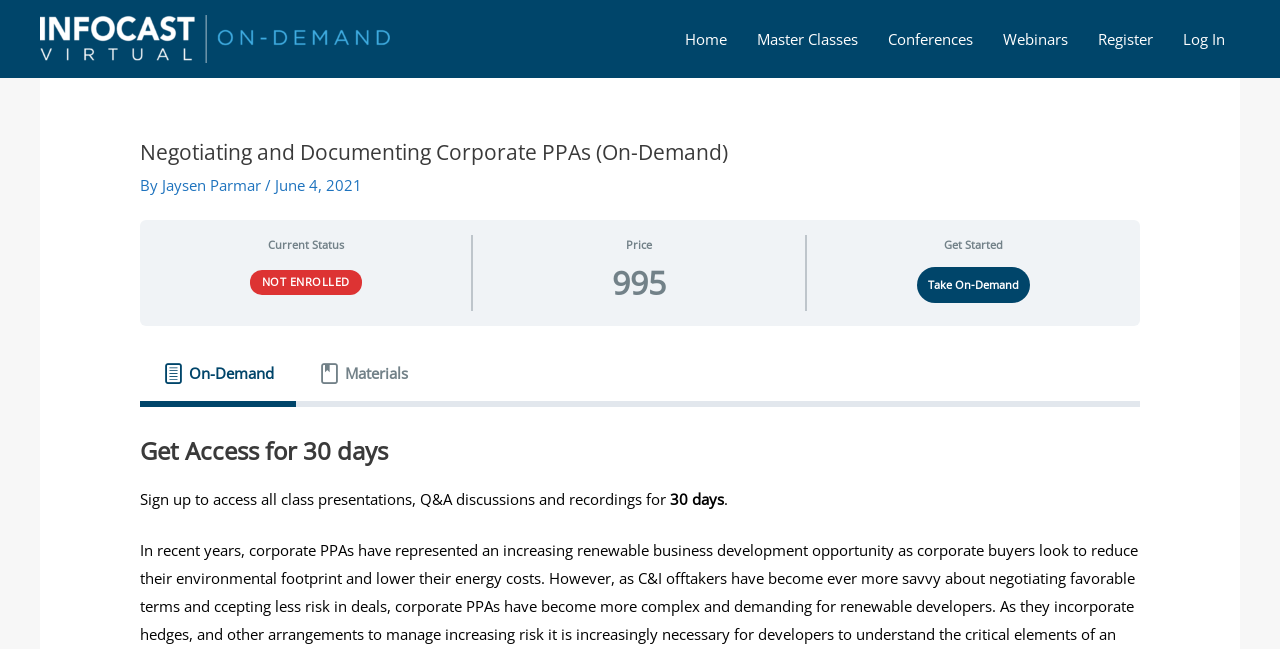Determine the bounding box coordinates in the format (top-left x, top-left y, bottom-right x, bottom-right y). Ensure all values are floating point numbers between 0 and 1. Identify the bounding box of the UI element described by: Master Classes

[0.58, 0.0, 0.682, 0.12]